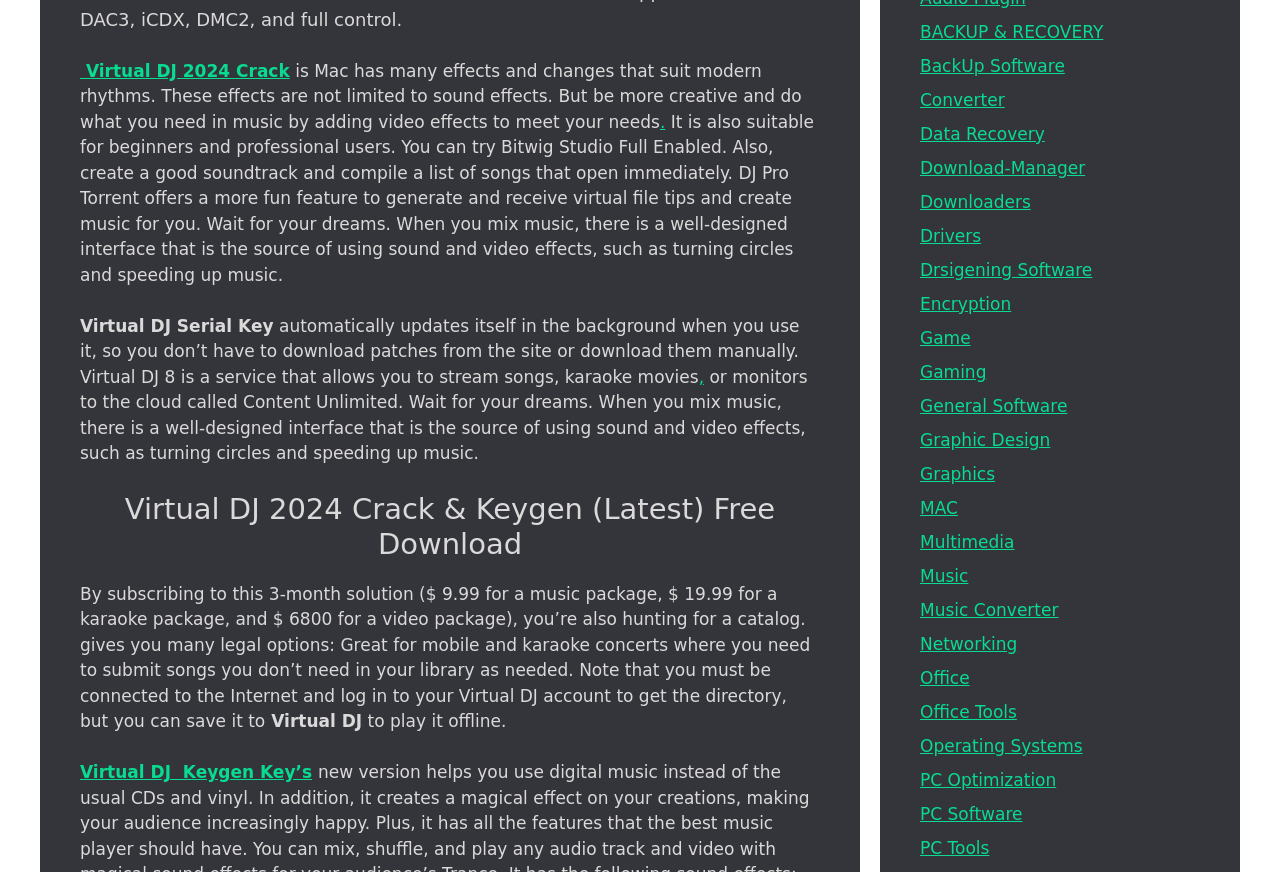What is the name of the software being described?
From the image, respond with a single word or phrase.

Virtual DJ 2024